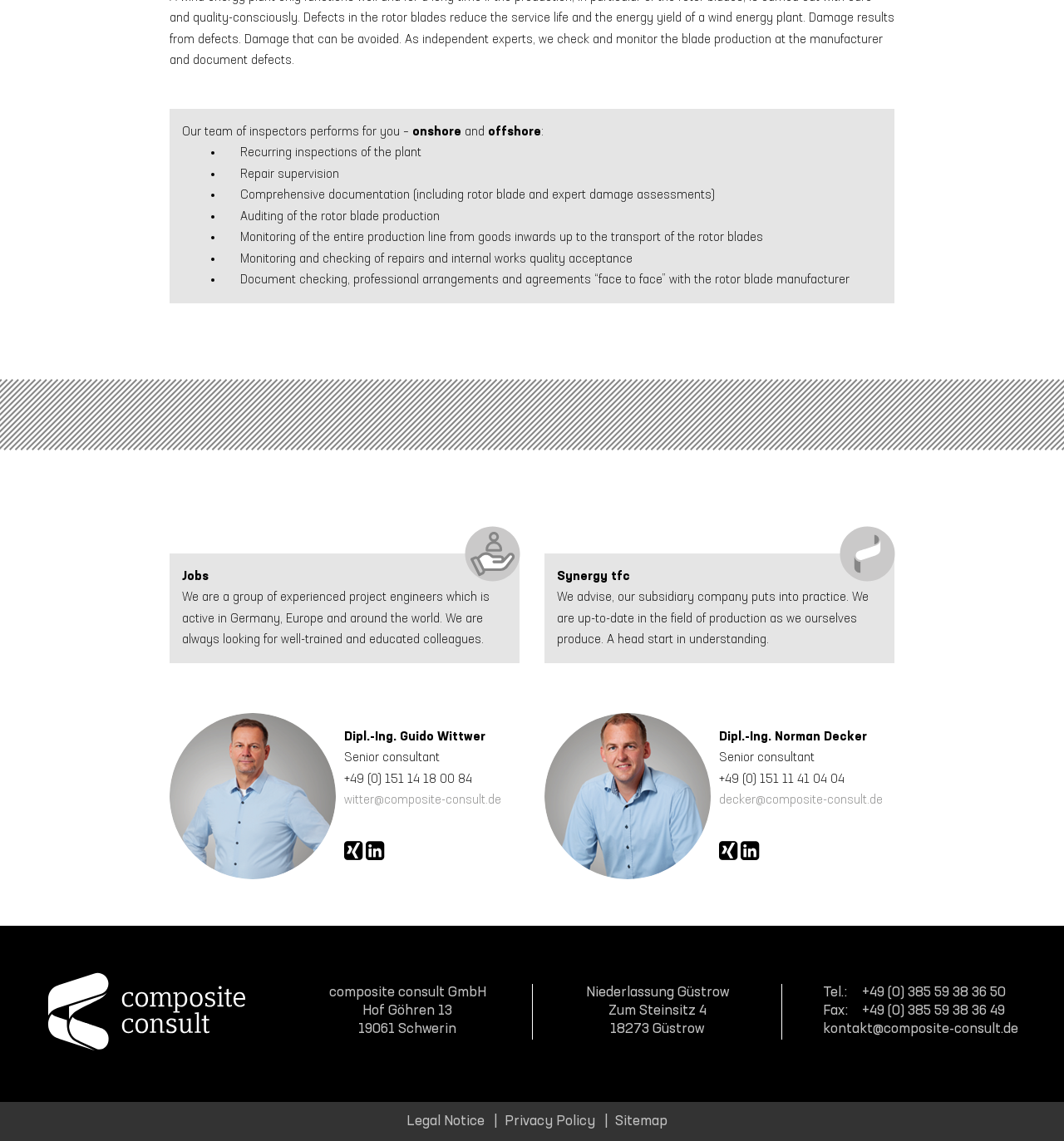Can you find the bounding box coordinates for the element to click on to achieve the instruction: "Click the 'Jobs' link"?

[0.171, 0.499, 0.196, 0.51]